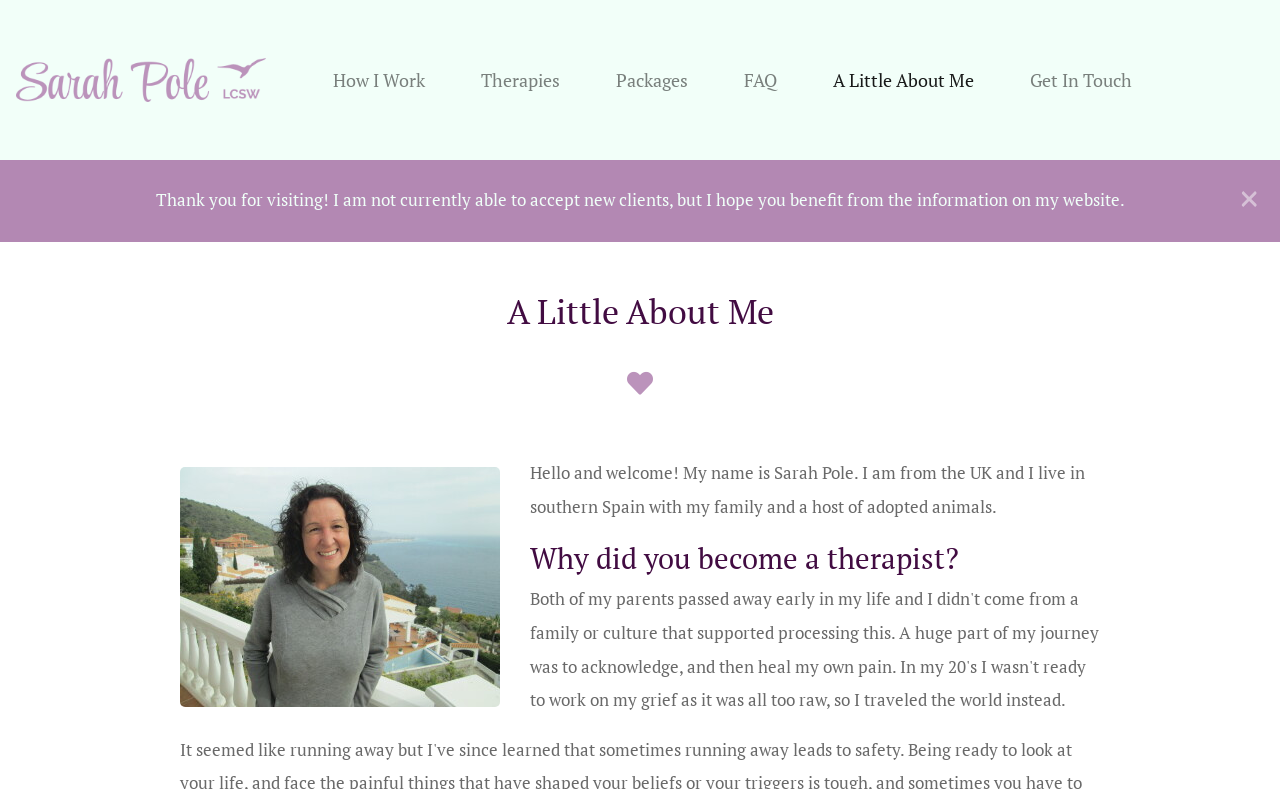Using the details from the image, please elaborate on the following question: What is the current status of the therapist's client acceptance?

The StaticText 'Thank you for visiting! I am not currently able to accept new clients, but I hope you benefit from the information on my website.' indicates that the therapist is not currently accepting new clients.